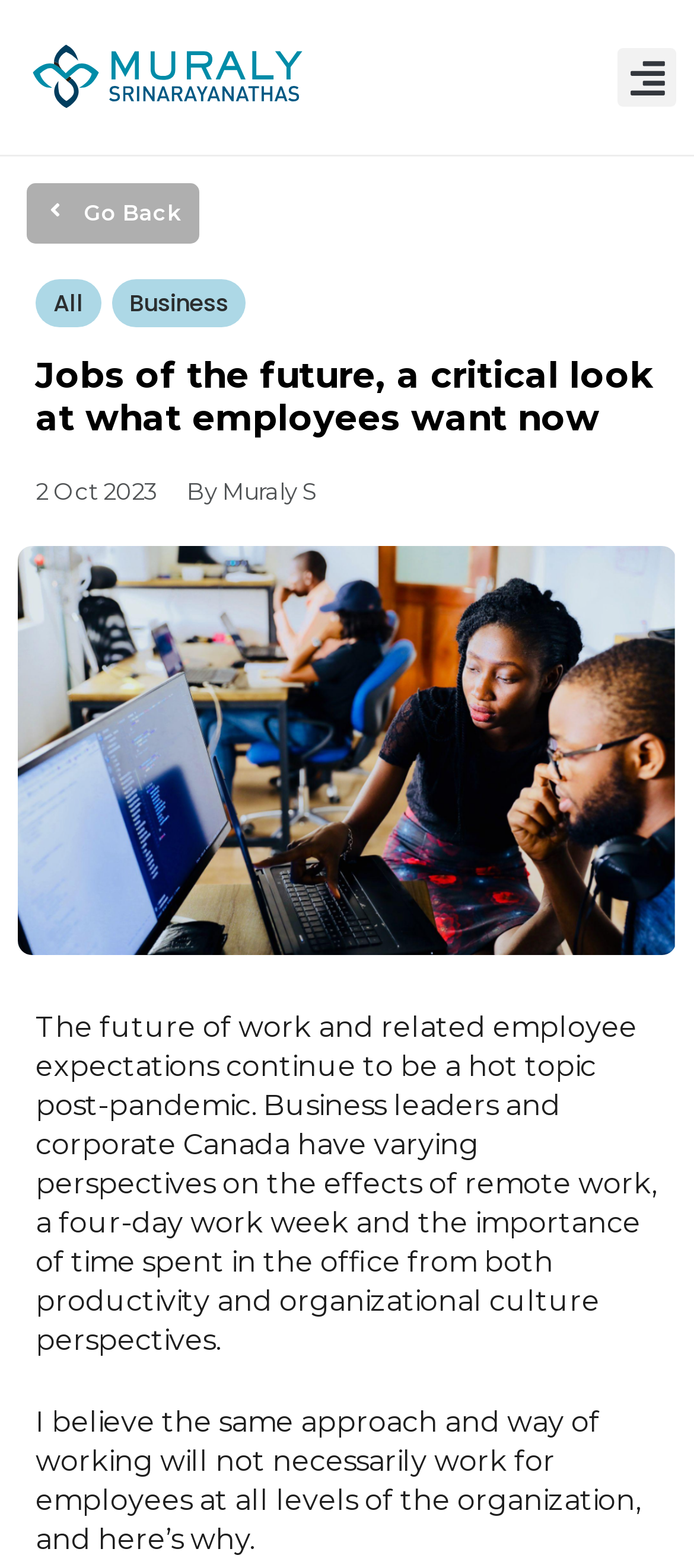Bounding box coordinates must be specified in the format (top-left x, top-left y, bottom-right x, bottom-right y). All values should be floating point numbers between 0 and 1. What are the bounding box coordinates of the UI element described as: Go Back

[0.038, 0.117, 0.287, 0.156]